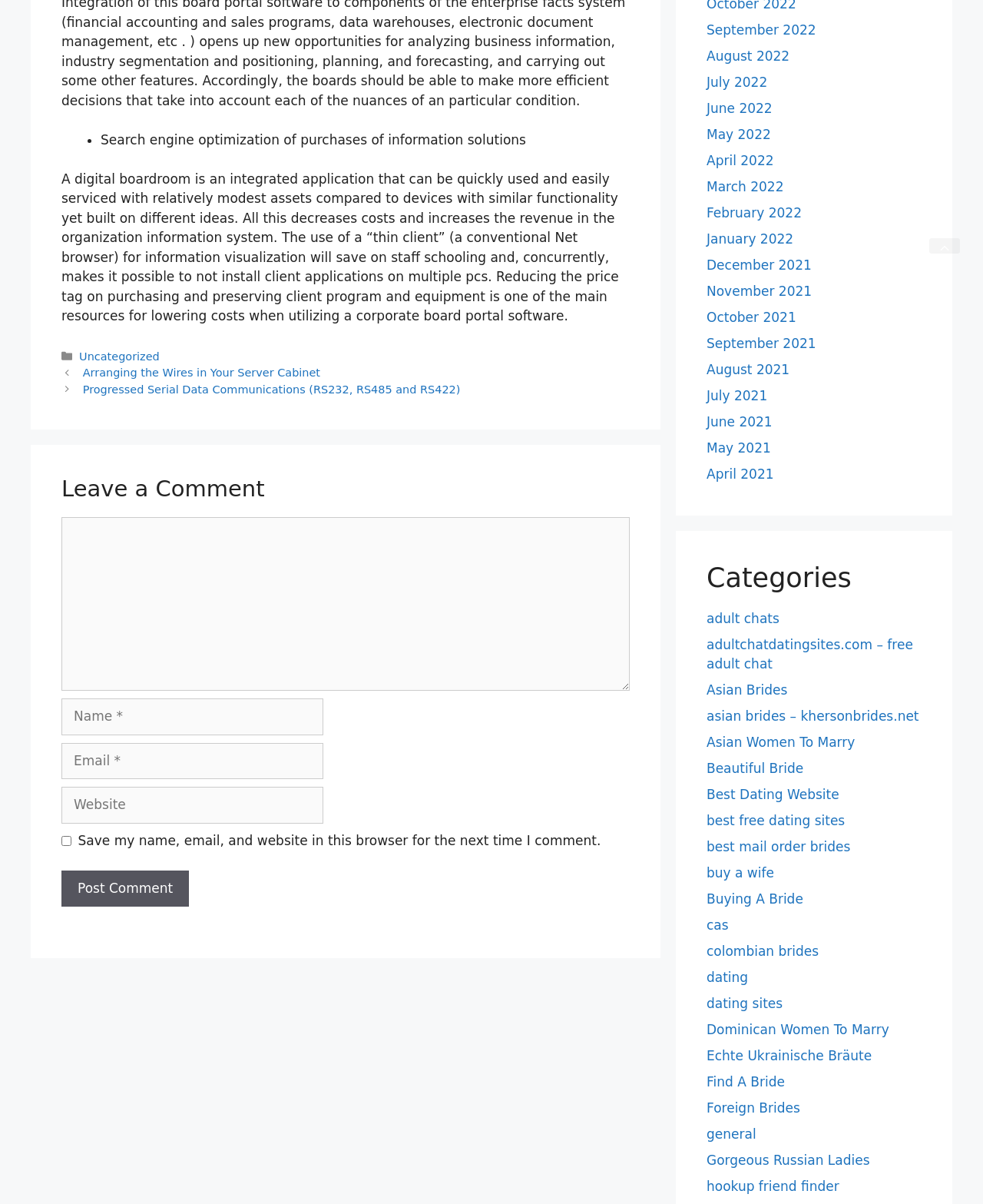What are the categories listed on the webpage?
Answer with a single word or short phrase according to what you see in the image.

Various categories